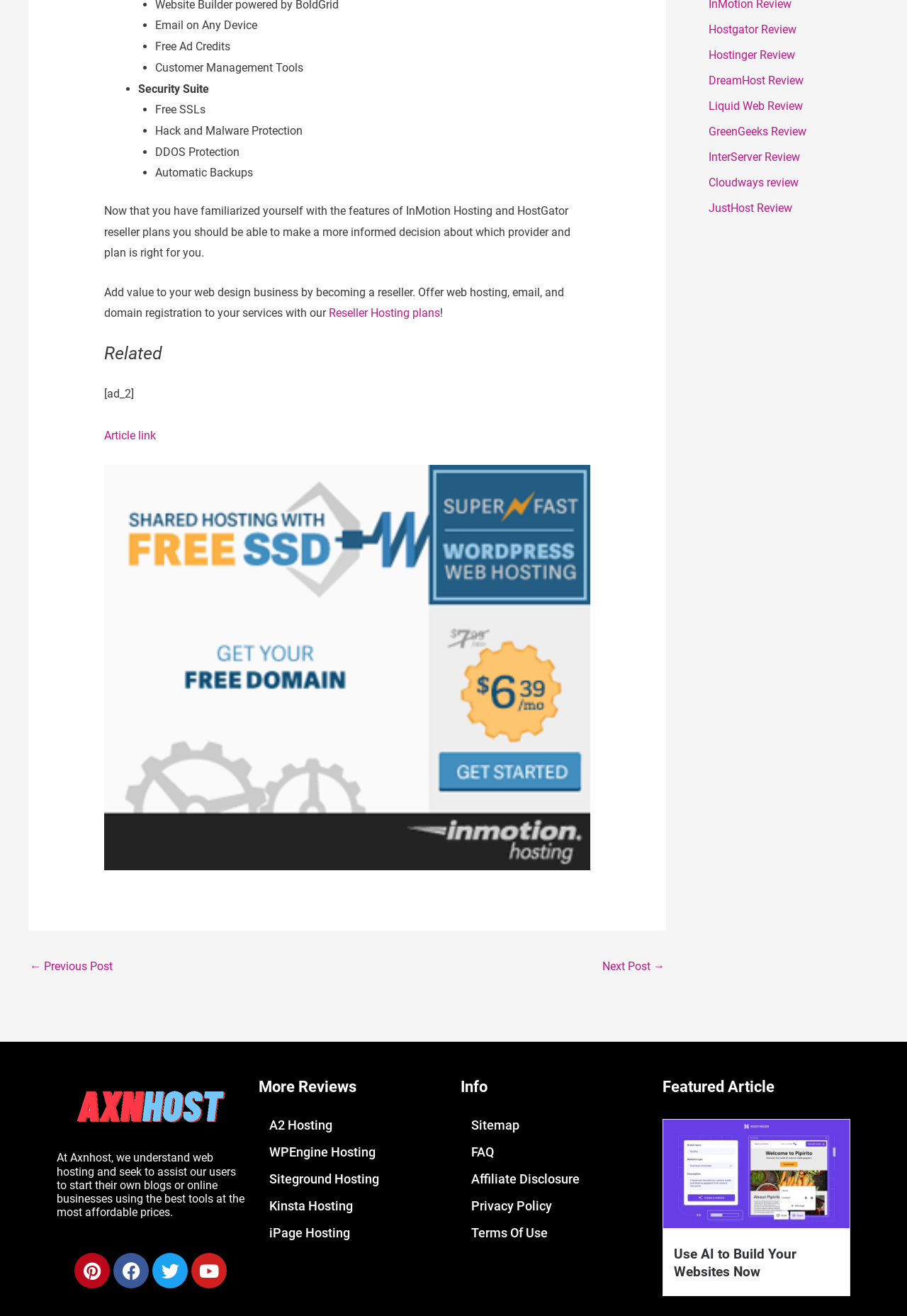Identify the bounding box of the UI component described as: "← Previous Post".

[0.033, 0.725, 0.124, 0.746]